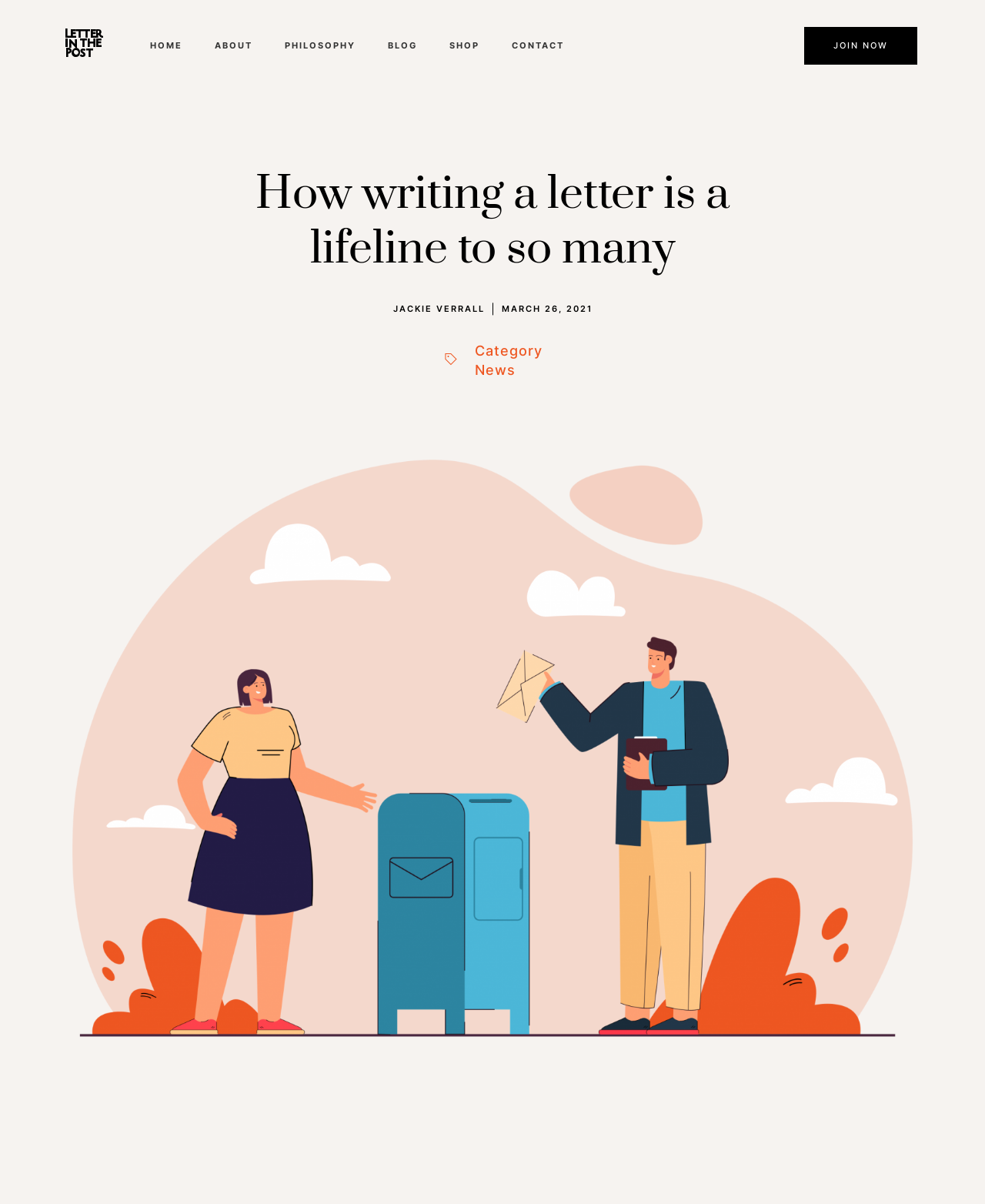Identify the bounding box coordinates of the part that should be clicked to carry out this instruction: "visit the SHOP".

[0.447, 0.033, 0.495, 0.047]